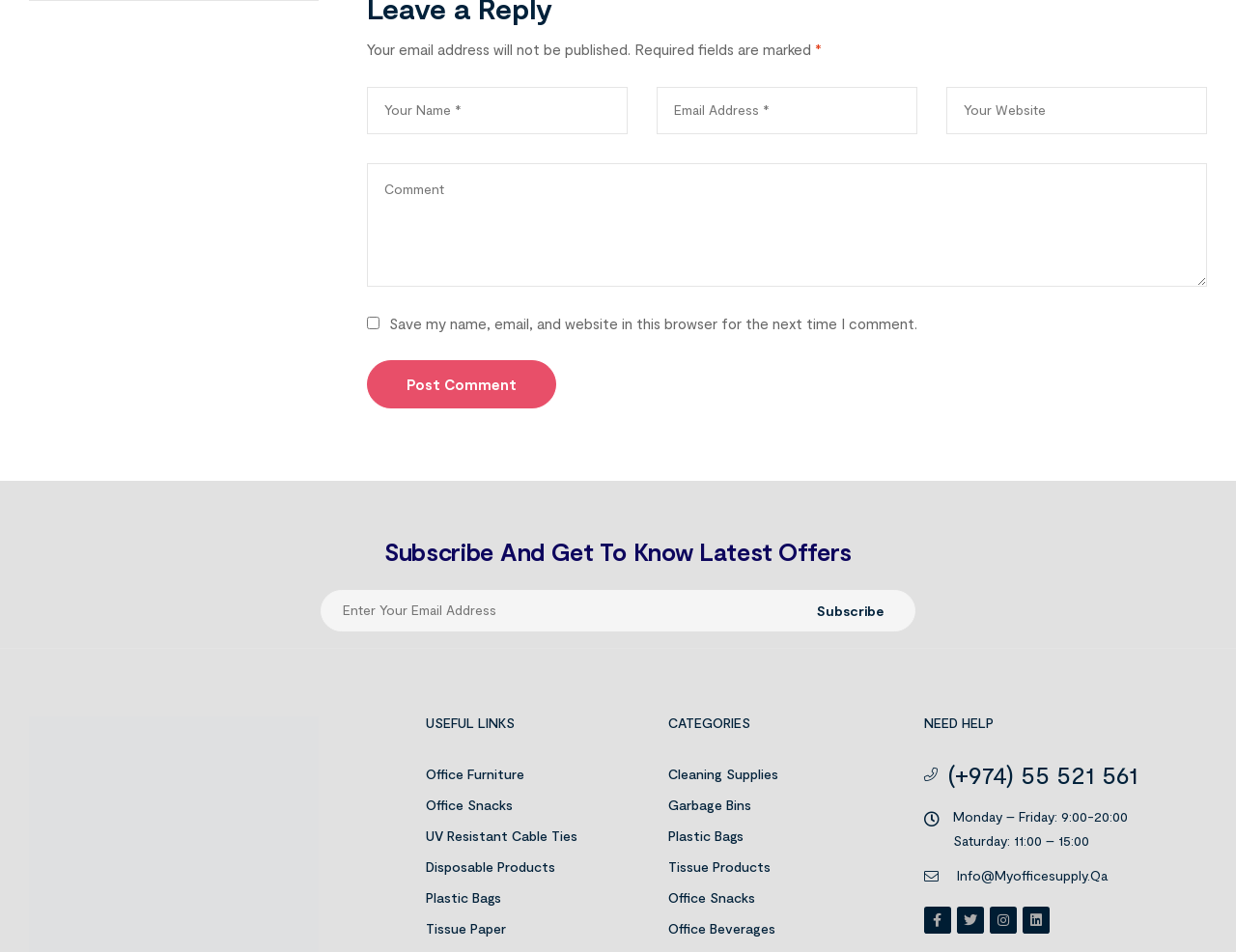Show the bounding box coordinates of the region that should be clicked to follow the instruction: "Visit the Office Furniture page."

[0.345, 0.797, 0.493, 0.829]